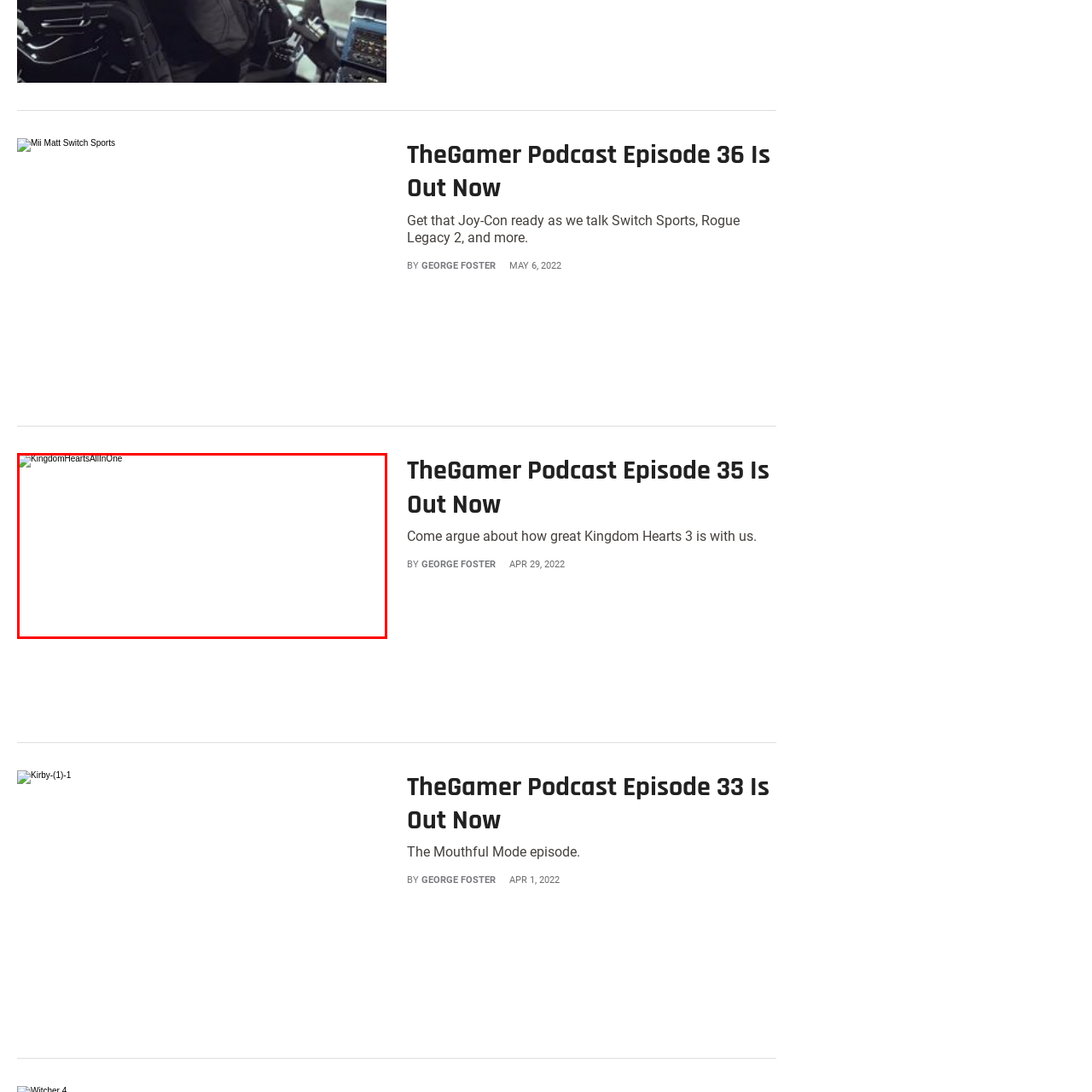Offer a detailed explanation of the scene within the red bounding box.

The image features the logo or artwork associated with "Kingdom Hearts All-In-One," a comprehensive collection related to the popular Kingdom Hearts video game series. This image accompanies a section discussing "TheGamer Podcast Episode 35," where hosts dive into discussions about the franchise, particularly the third installment, encouraging listeners to engage in conversation about its merits. The podcast episode highlights themes of nostalgia and storytelling, capturing the essence of what makes Kingdom Hearts beloved among fans. The image serves to visually represent this topic, drawing in the audience to explore more about the game and its impact.